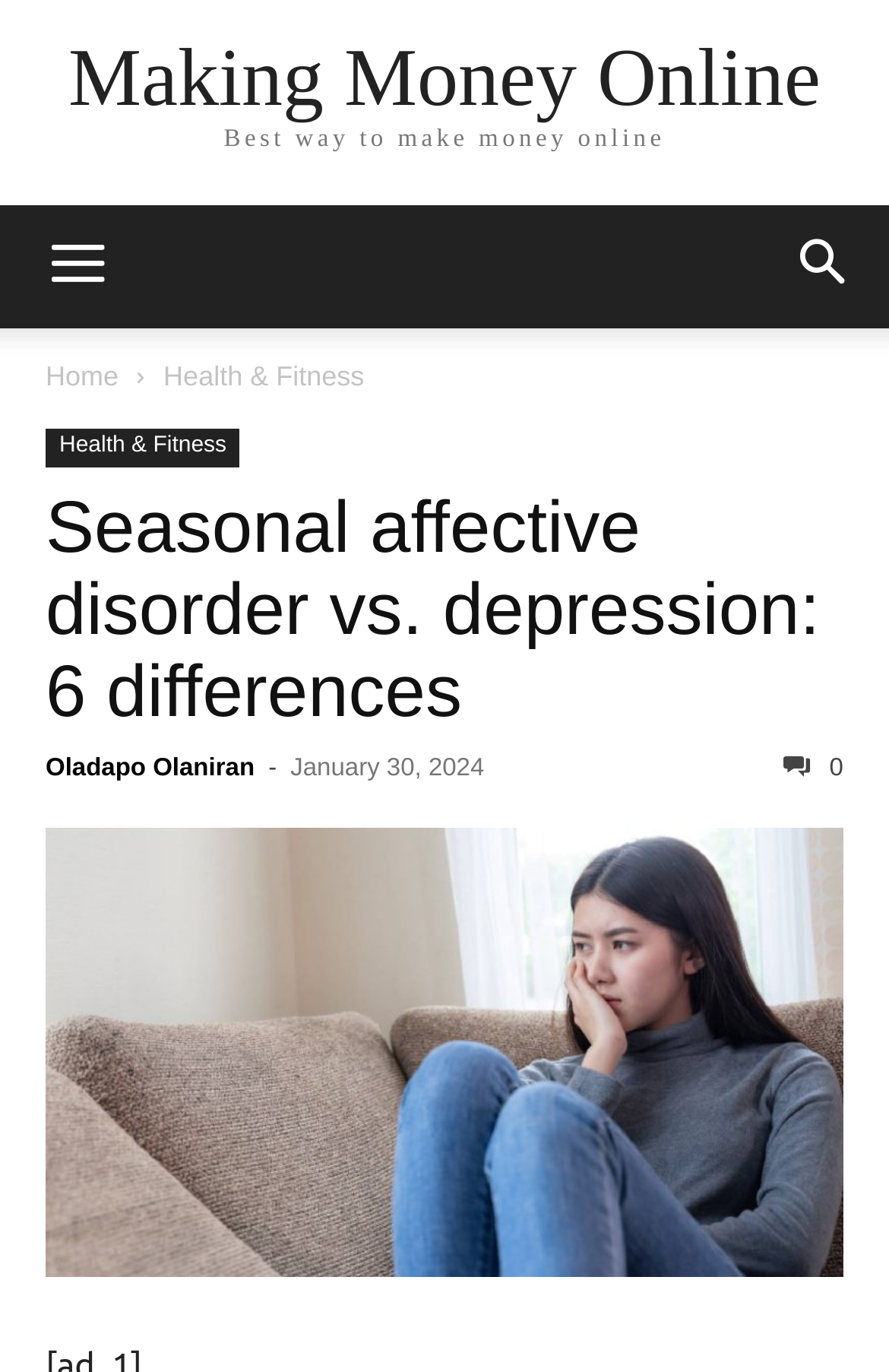Given the element description, predict the bounding box coordinates in the format (top-left x, top-left y, bottom-right x, bottom-right y), using floating point numbers between 0 and 1: aria-label="mobile-toggle"

[0.005, 0.15, 0.169, 0.239]